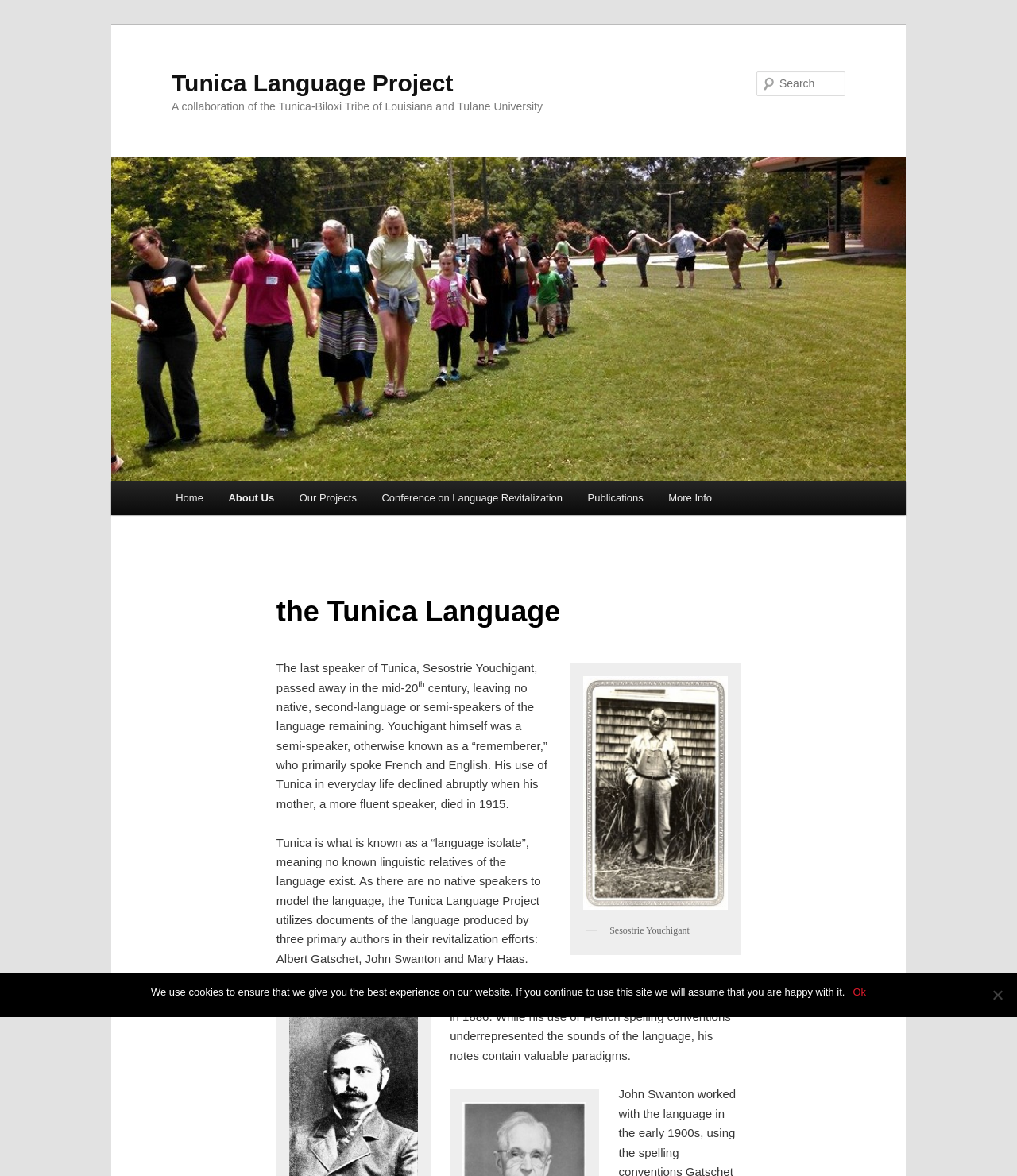Determine the bounding box coordinates for the area that needs to be clicked to fulfill this task: "Go to the home page". The coordinates must be given as four float numbers between 0 and 1, i.e., [left, top, right, bottom].

[0.16, 0.409, 0.212, 0.438]